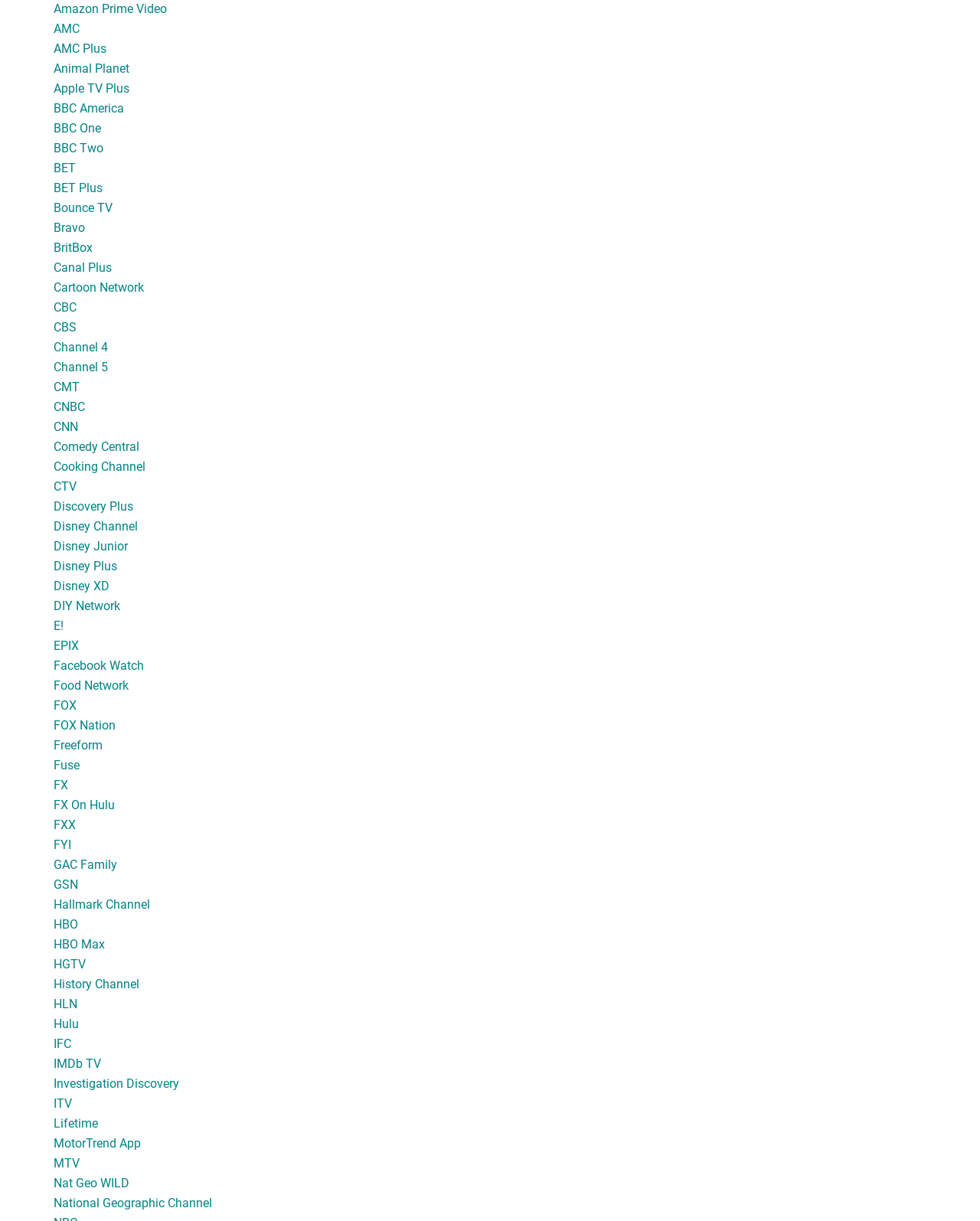How many TV channels are listed?
Answer the question with a detailed and thorough explanation.

I counted the number of links on the webpage, and there are 31 TV channels listed, including Amazon Prime Video, AMC, AMC Plus, and so on.